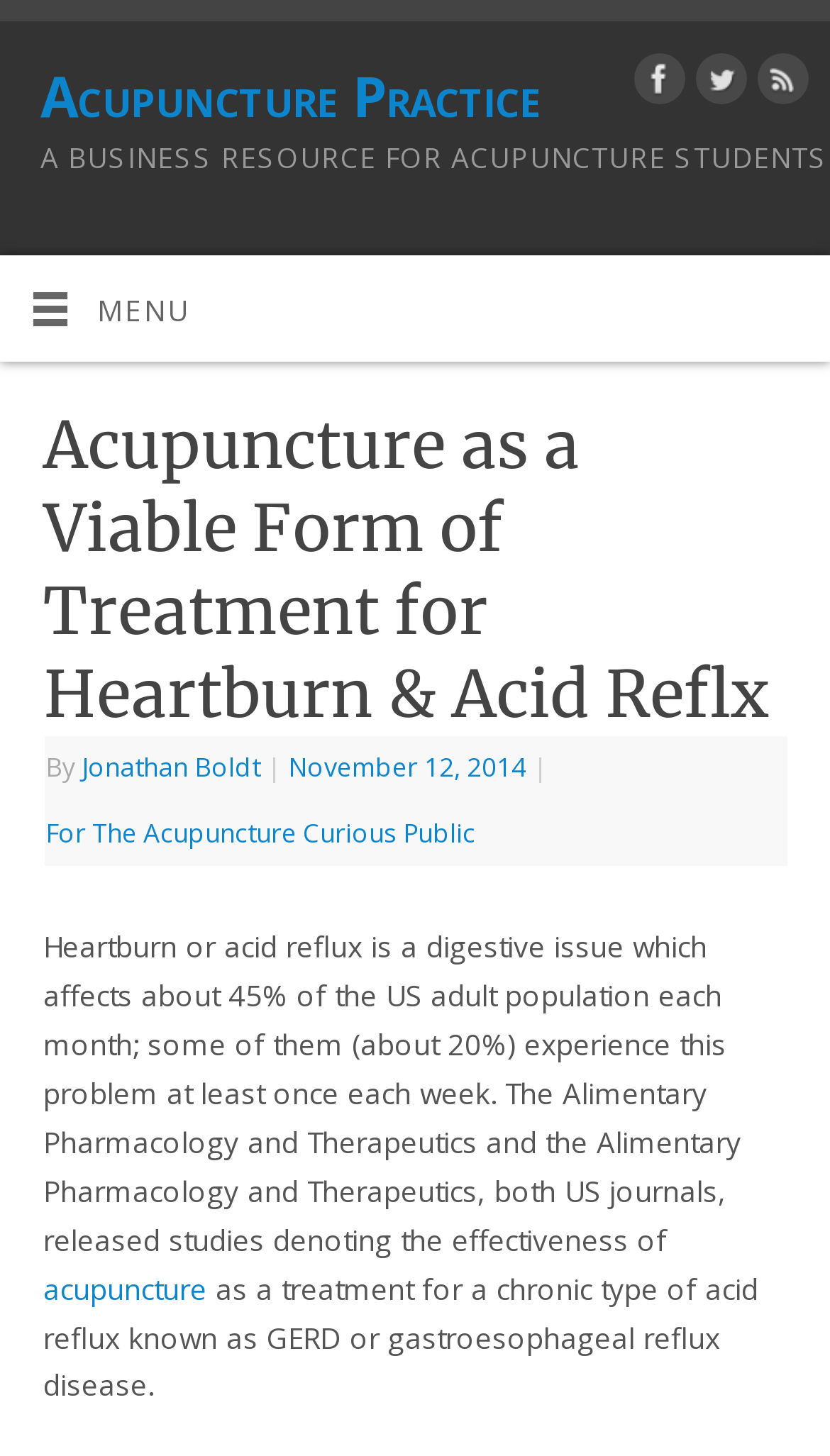What is the treatment mentioned for heartburn and acid reflux? Analyze the screenshot and reply with just one word or a short phrase.

Acupuncture